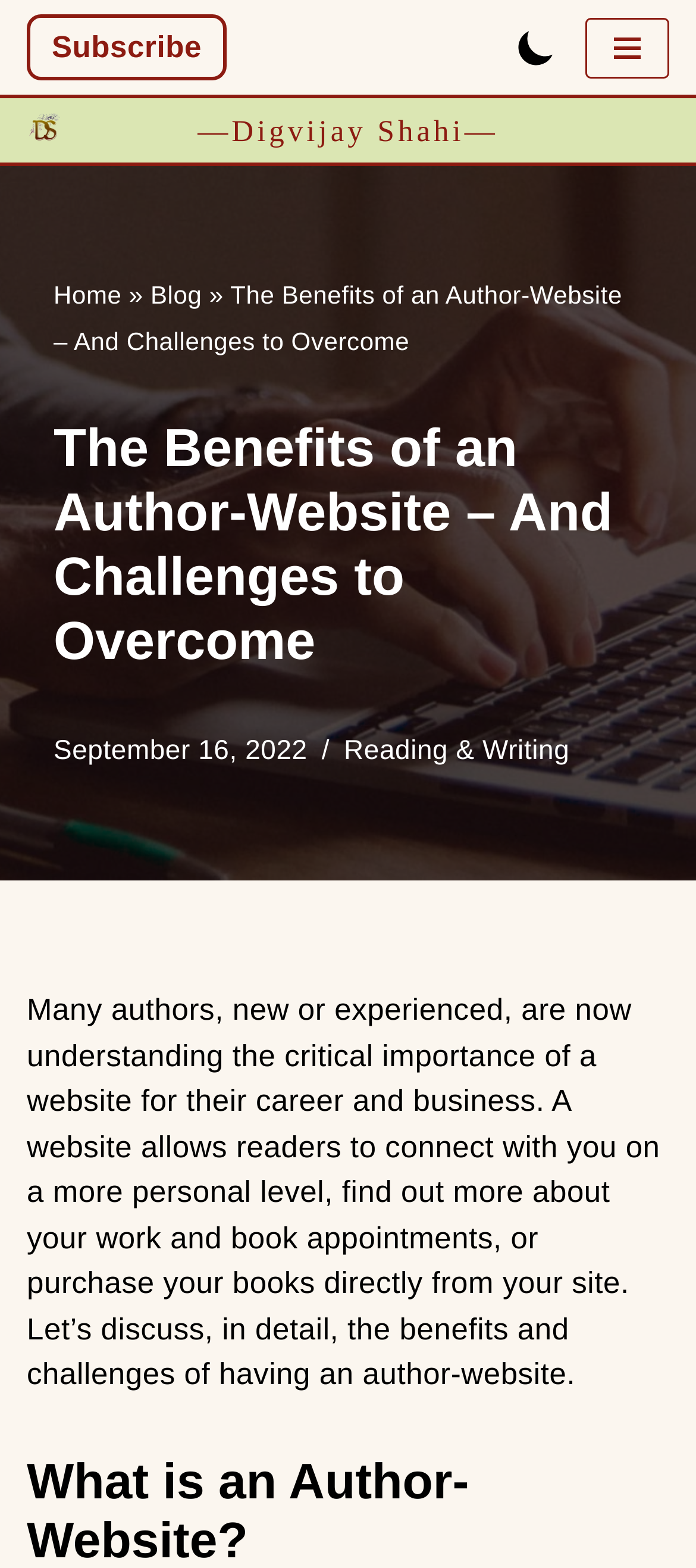What is the purpose of an author-website?
Please answer the question with a detailed and comprehensive explanation.

According to the webpage, an author-website allows readers to connect with the author on a more personal level, find out more about their work, and book appointments or purchase books directly from the site.